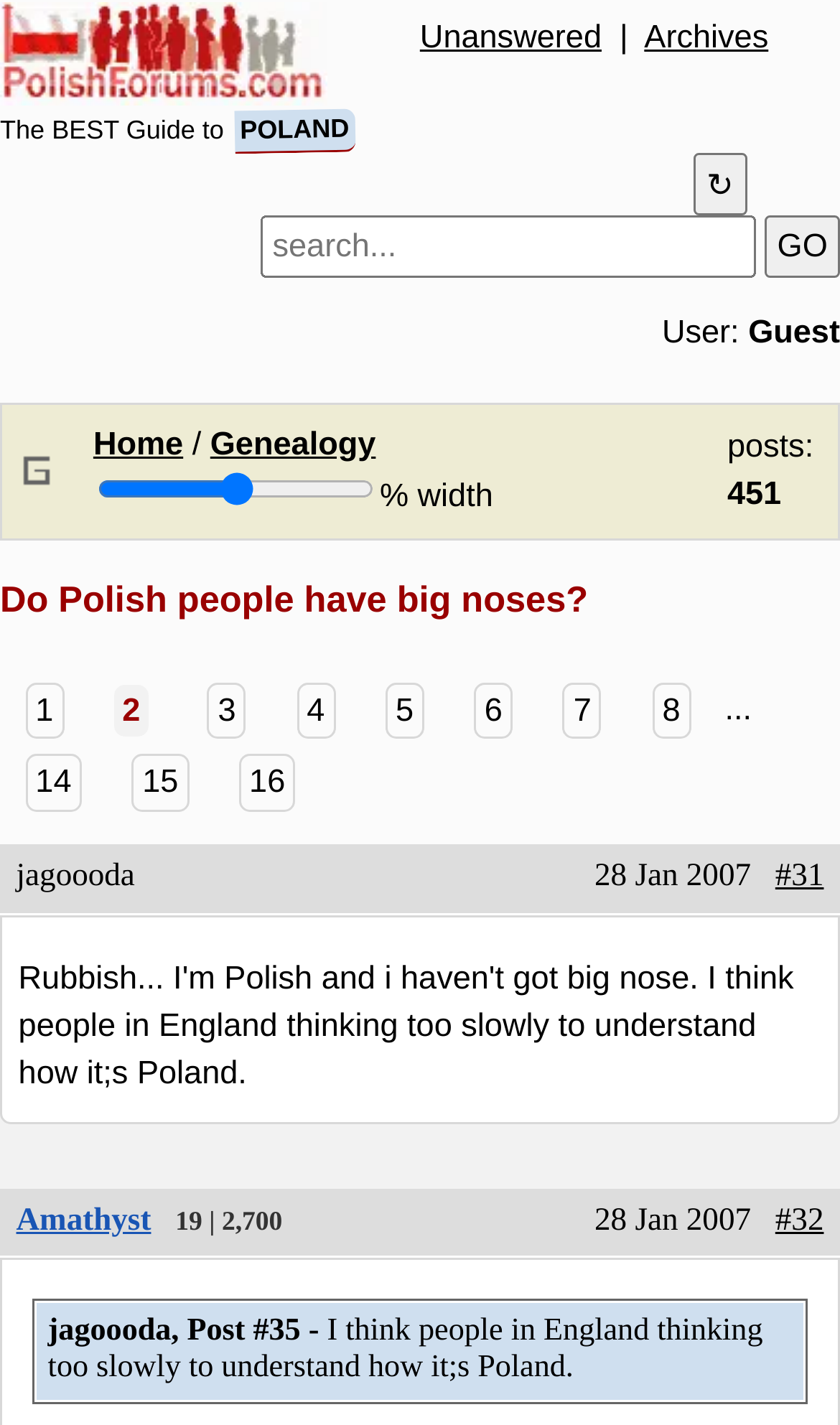Please provide a brief answer to the following inquiry using a single word or phrase:
What is the orientation of the slider?

horizontal